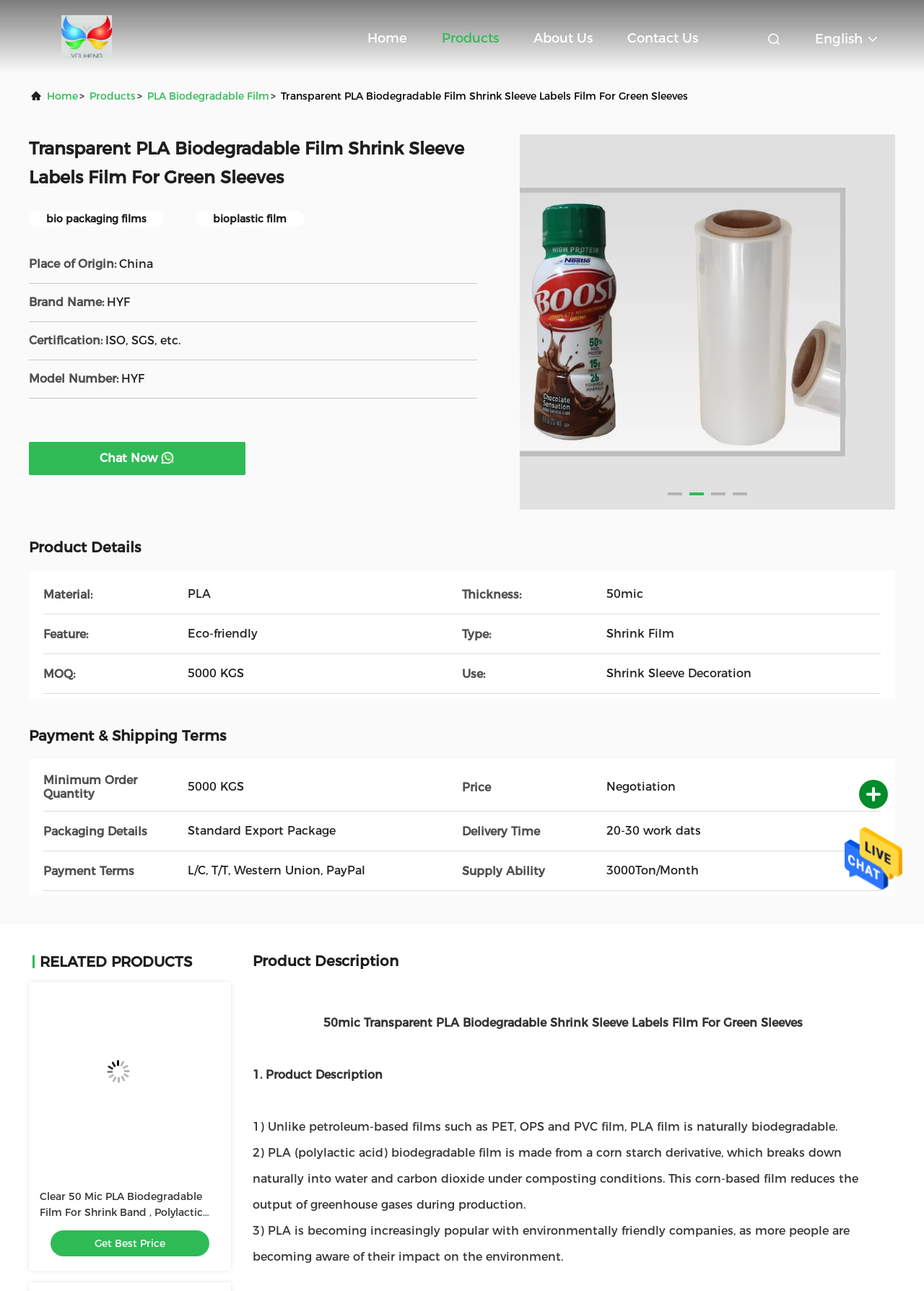Determine the bounding box coordinates of the element's region needed to click to follow the instruction: "Chat with the supplier". Provide these coordinates as four float numbers between 0 and 1, formatted as [left, top, right, bottom].

[0.108, 0.35, 0.17, 0.36]